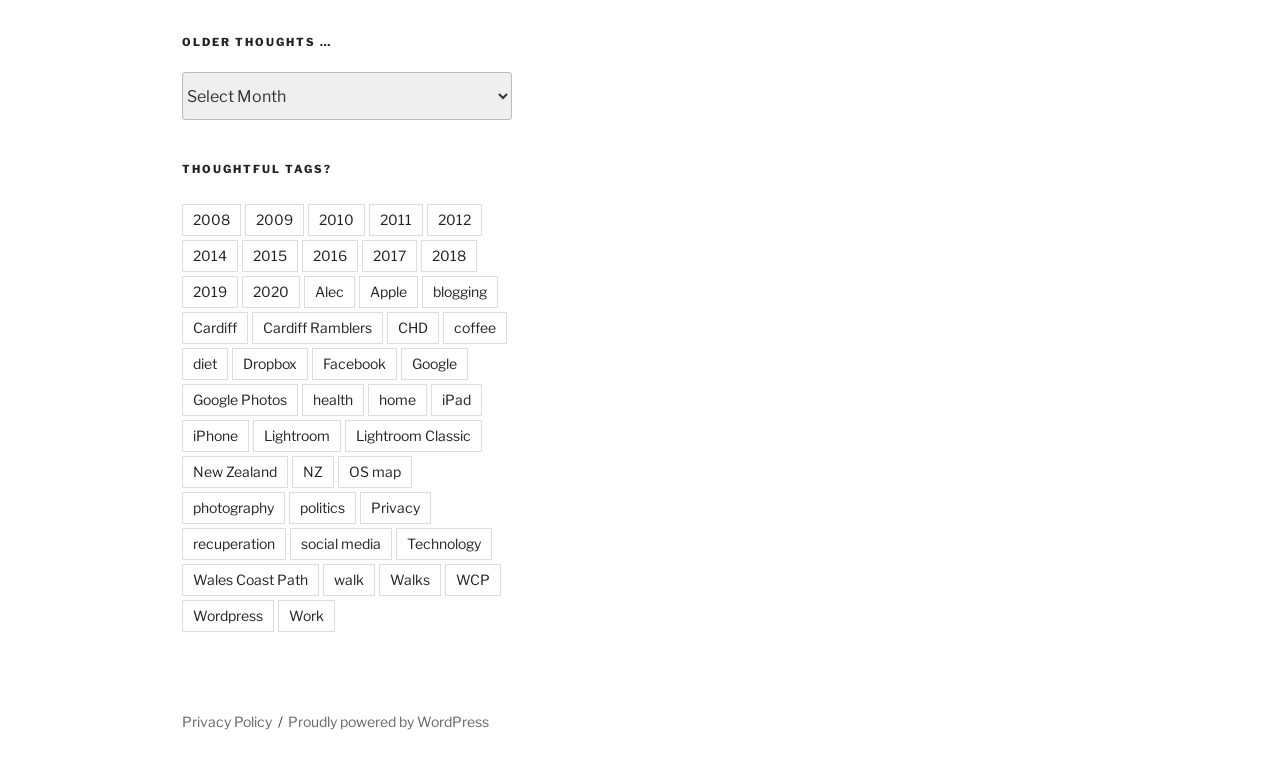Please give the bounding box coordinates of the area that should be clicked to fulfill the following instruction: "Click on the 'OLDER THOUGHTS …' heading". The coordinates should be in the format of four float numbers from 0 to 1, i.e., [left, top, right, bottom].

[0.142, 0.045, 0.4, 0.065]